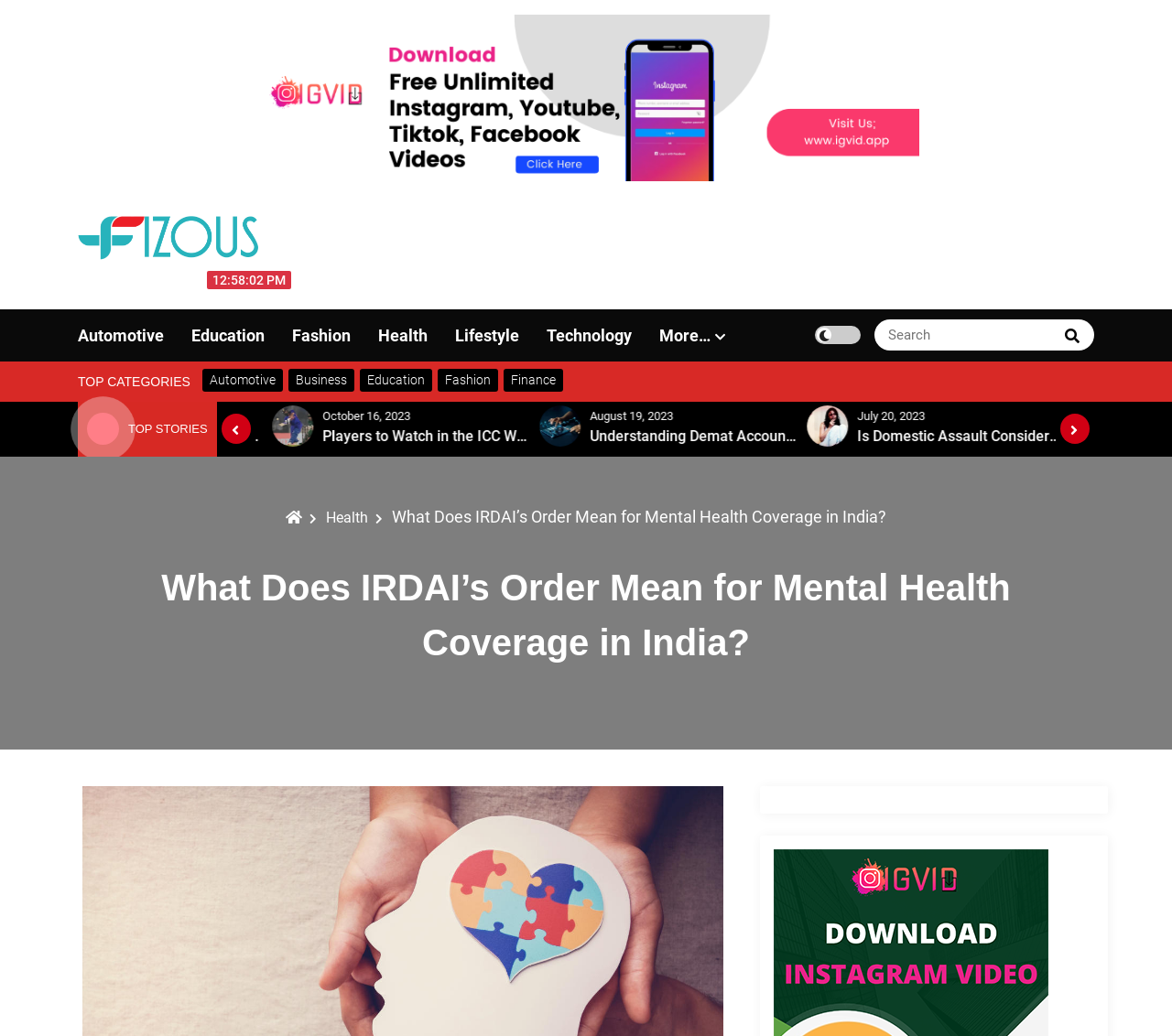Identify the bounding box coordinates of the clickable region required to complete the instruction: "Browse the Health category". The coordinates should be given as four float numbers within the range of 0 and 1, i.e., [left, top, right, bottom].

[0.323, 0.314, 0.365, 0.333]